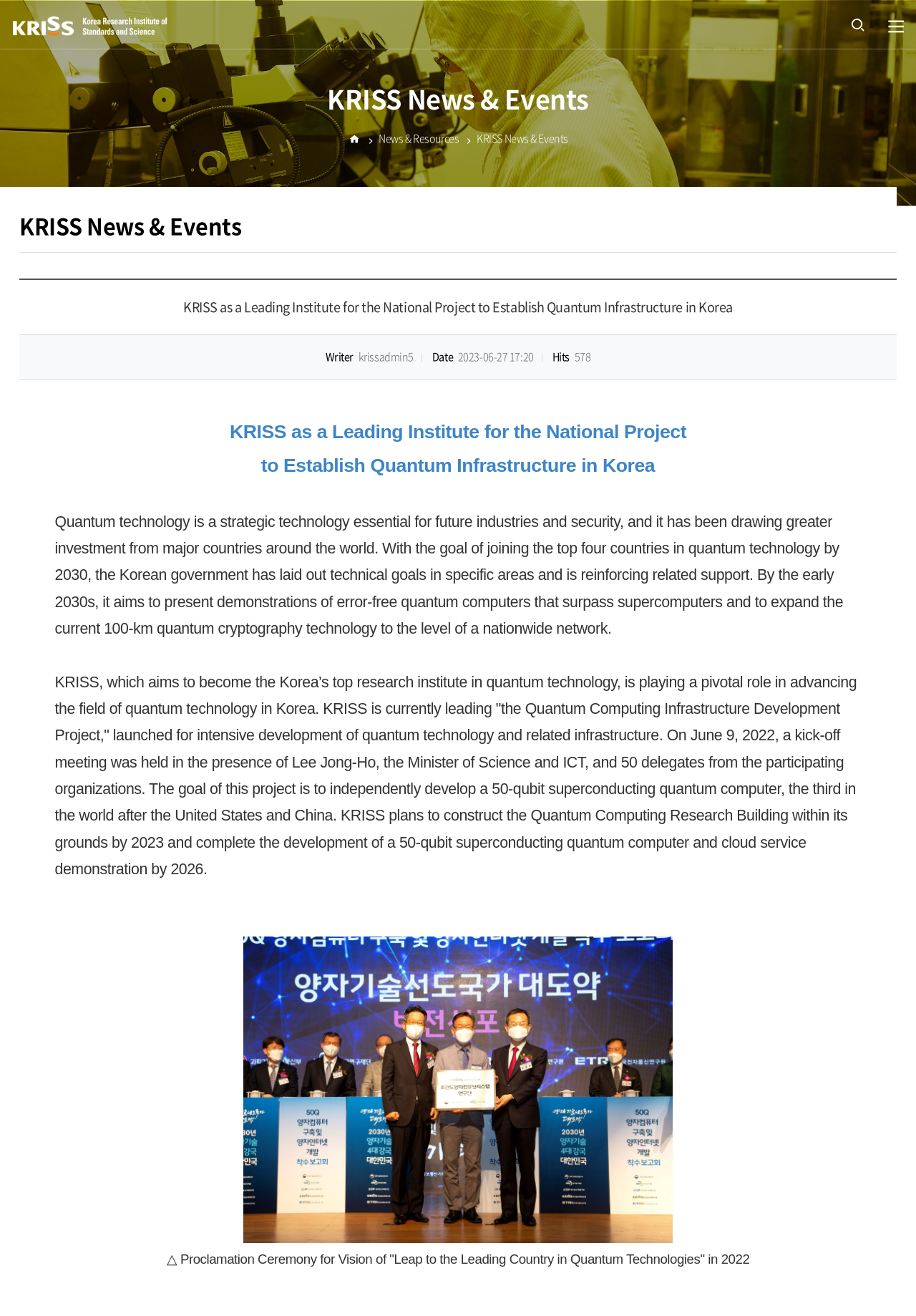Identify the bounding box of the HTML element described here: "open". Provide the coordinates as four float numbers between 0 and 1: [left, top, right, bottom].

[0.916, 0.0, 0.958, 0.037]